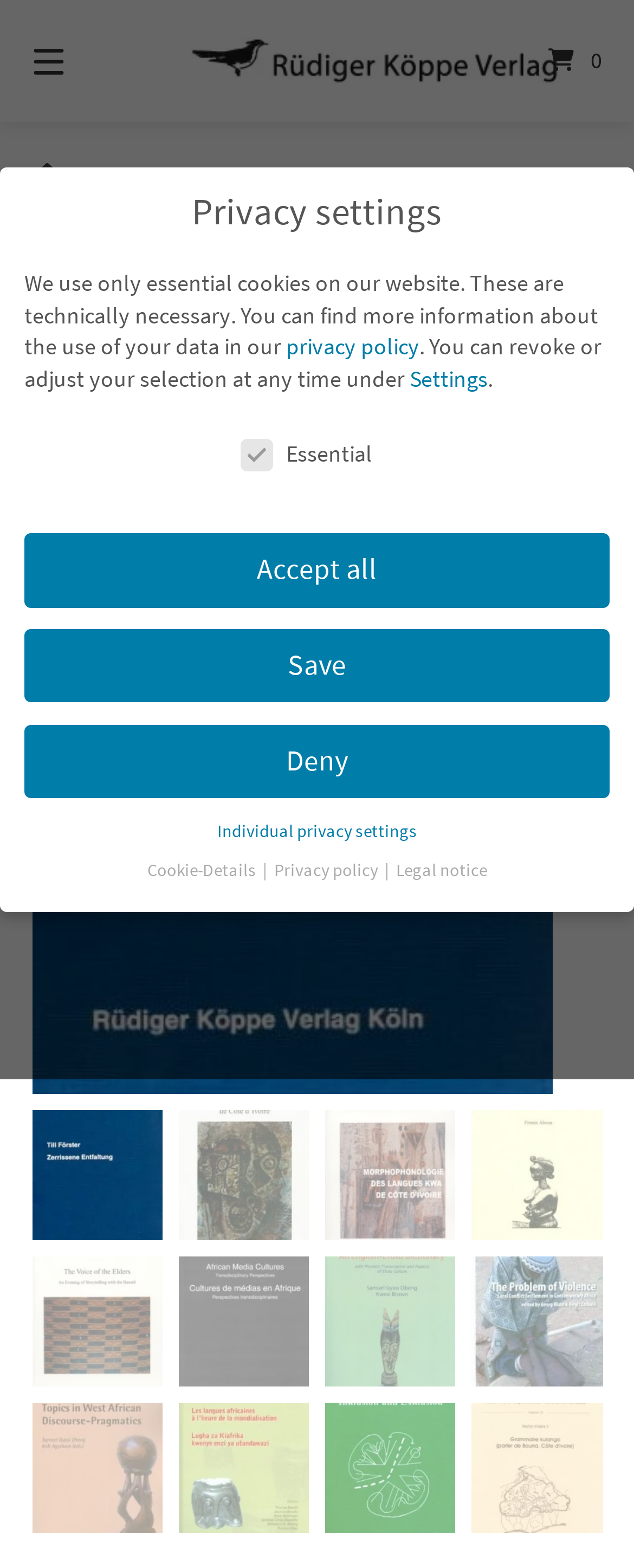Using the information in the image, give a detailed answer to the following question: What is the purpose of the buttons at the bottom of the webpage?

The buttons at the bottom of the webpage, such as 'Accept all', 'Save', and 'Deny', are related to managing privacy settings, as indicated by the heading 'Privacy settings' above them.